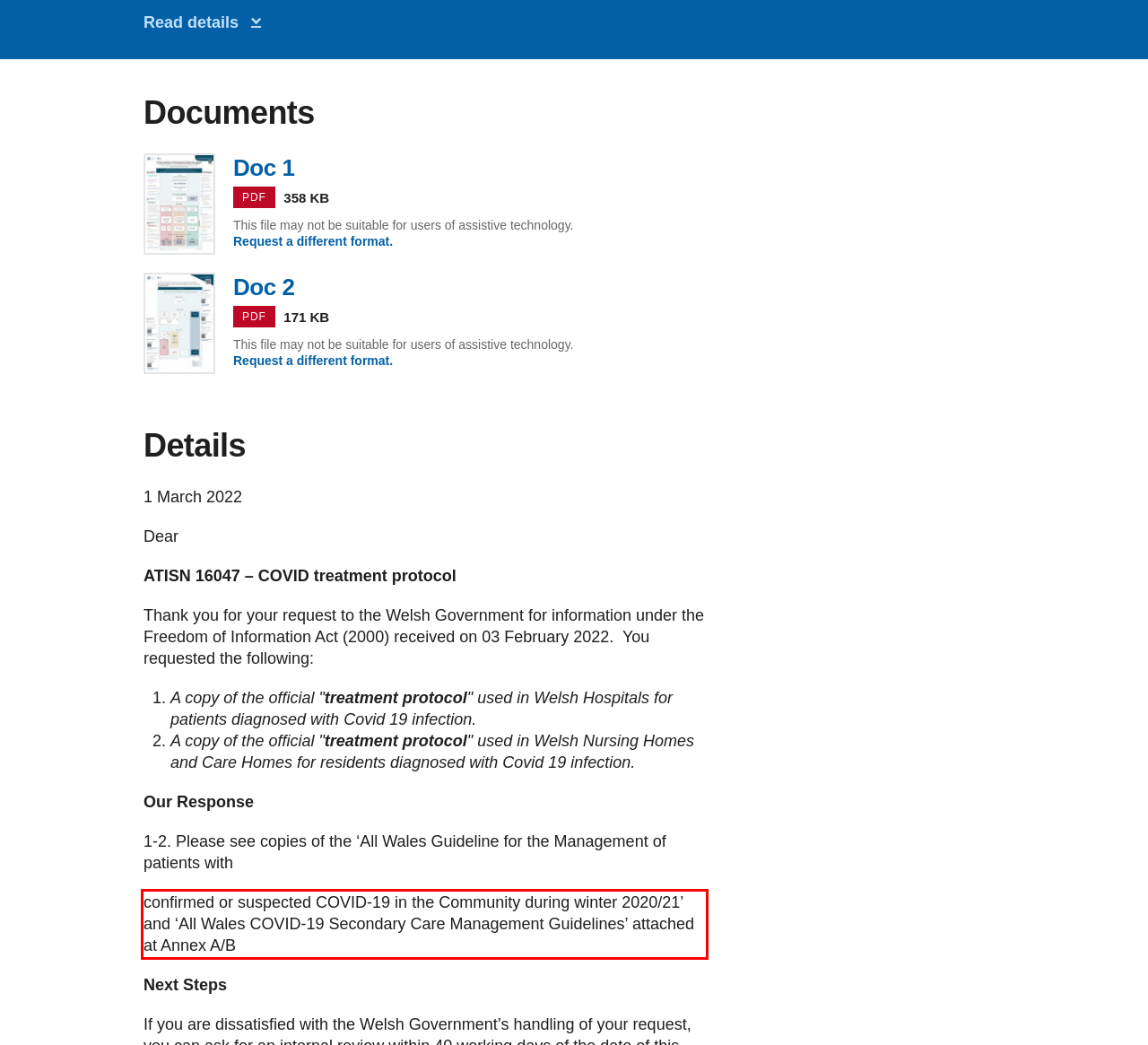Please use OCR to extract the text content from the red bounding box in the provided webpage screenshot.

confirmed or suspected COVID-19 in the Community during winter 2020/21’ and ‘All Wales COVID-19 Secondary Care Management Guidelines’ attached at Annex A/B